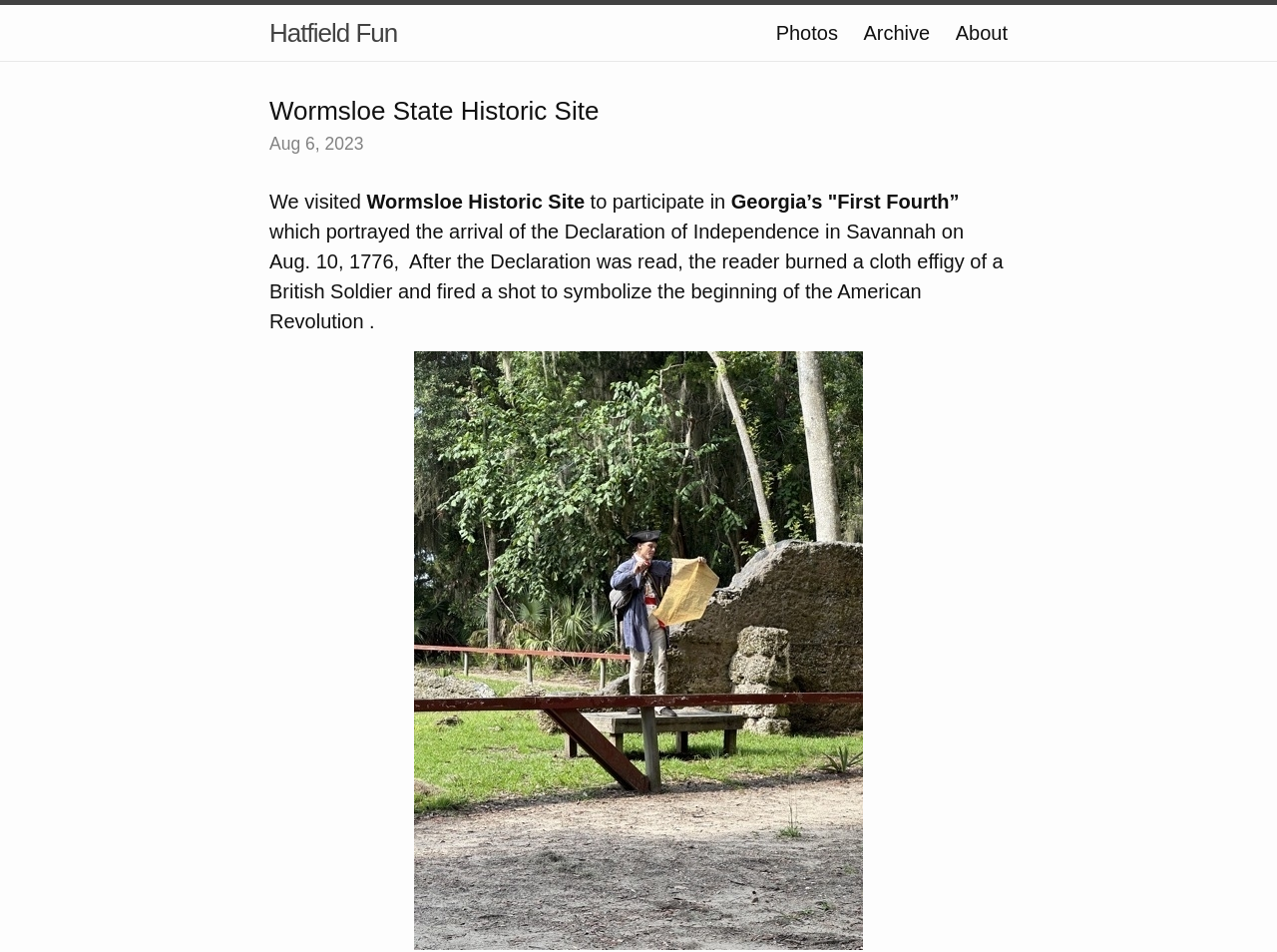Identify the bounding box coordinates for the UI element mentioned here: "Hatfield Fun". Provide the coordinates as four float values between 0 and 1, i.e., [left, top, right, bottom].

[0.211, 0.005, 0.311, 0.064]